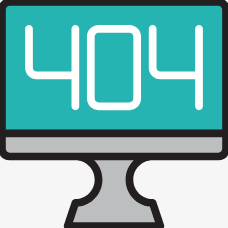What is displayed in bold white text on the monitor?
From the details in the image, answer the question comprehensively.

The question asks about the content displayed in bold white text on the monitor. According to the caption, the design features bold white text displaying '404', which directly answers the question.